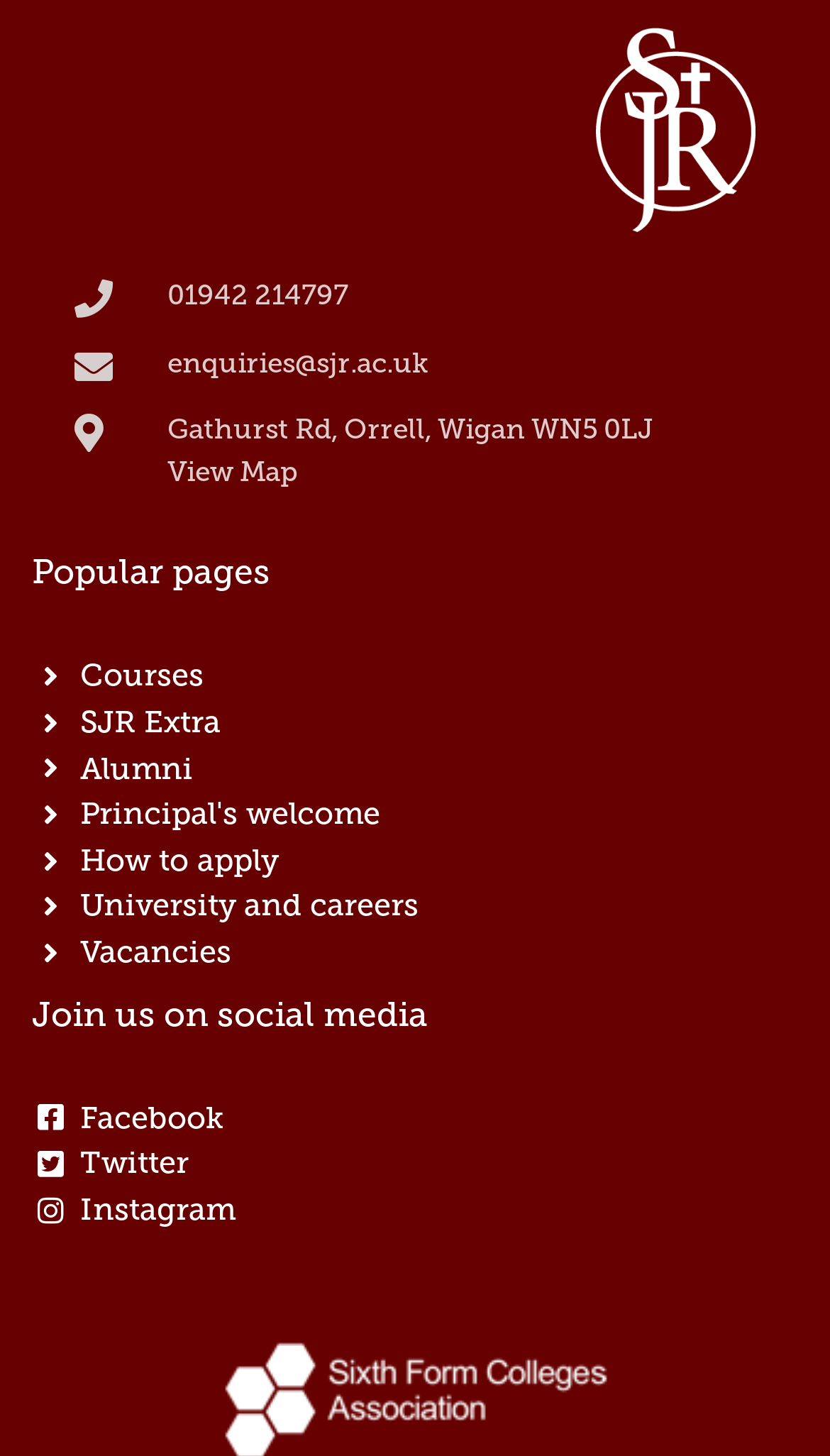Using the webpage screenshot, locate the HTML element that fits the following description and provide its bounding box: "Principal's welcome".

[0.038, 0.544, 0.962, 0.576]